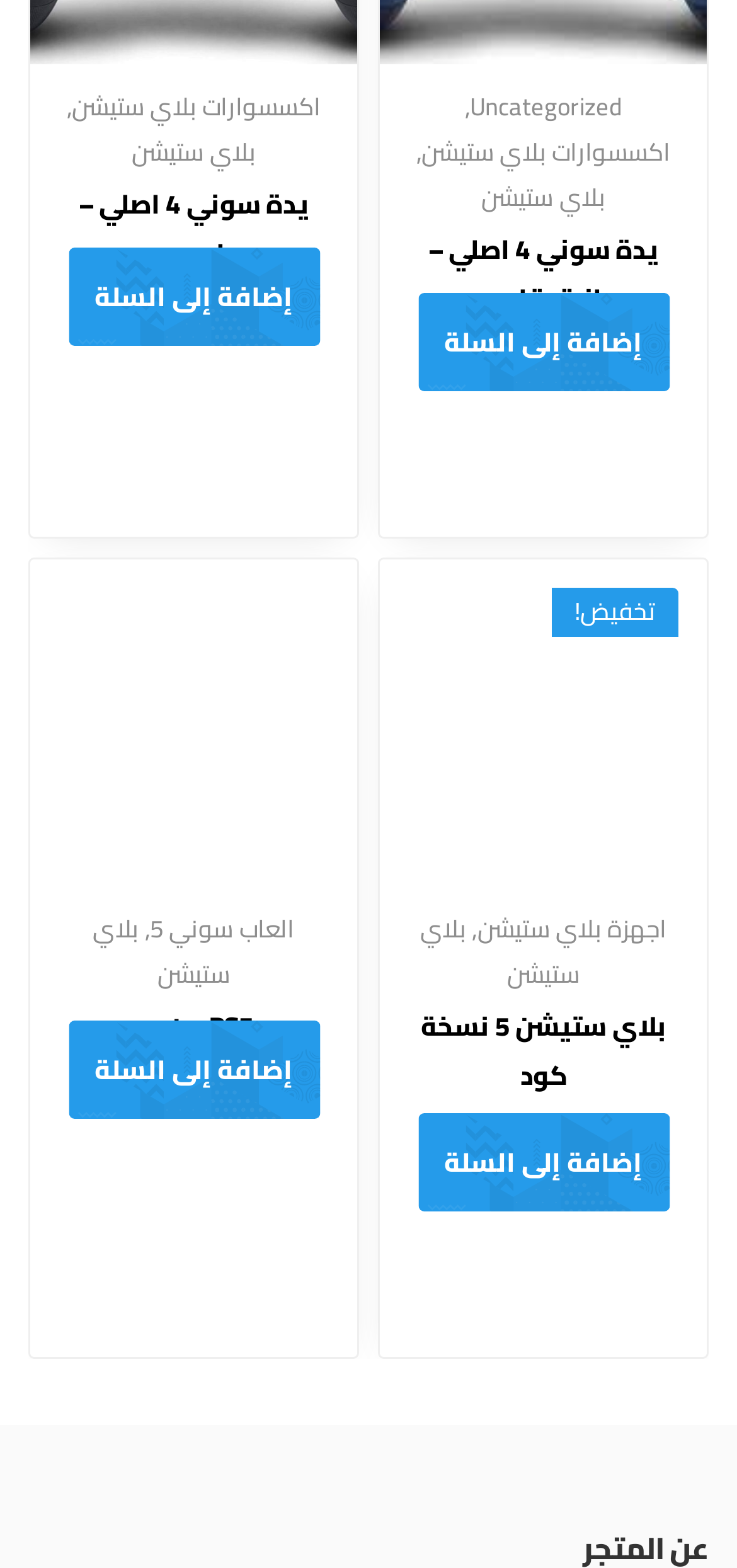Show the bounding box coordinates for the element that needs to be clicked to execute the following instruction: "Add 'avatar PS5' to cart". Provide the coordinates in the form of four float numbers between 0 and 1, i.e., [left, top, right, bottom].

[0.092, 0.651, 0.433, 0.714]